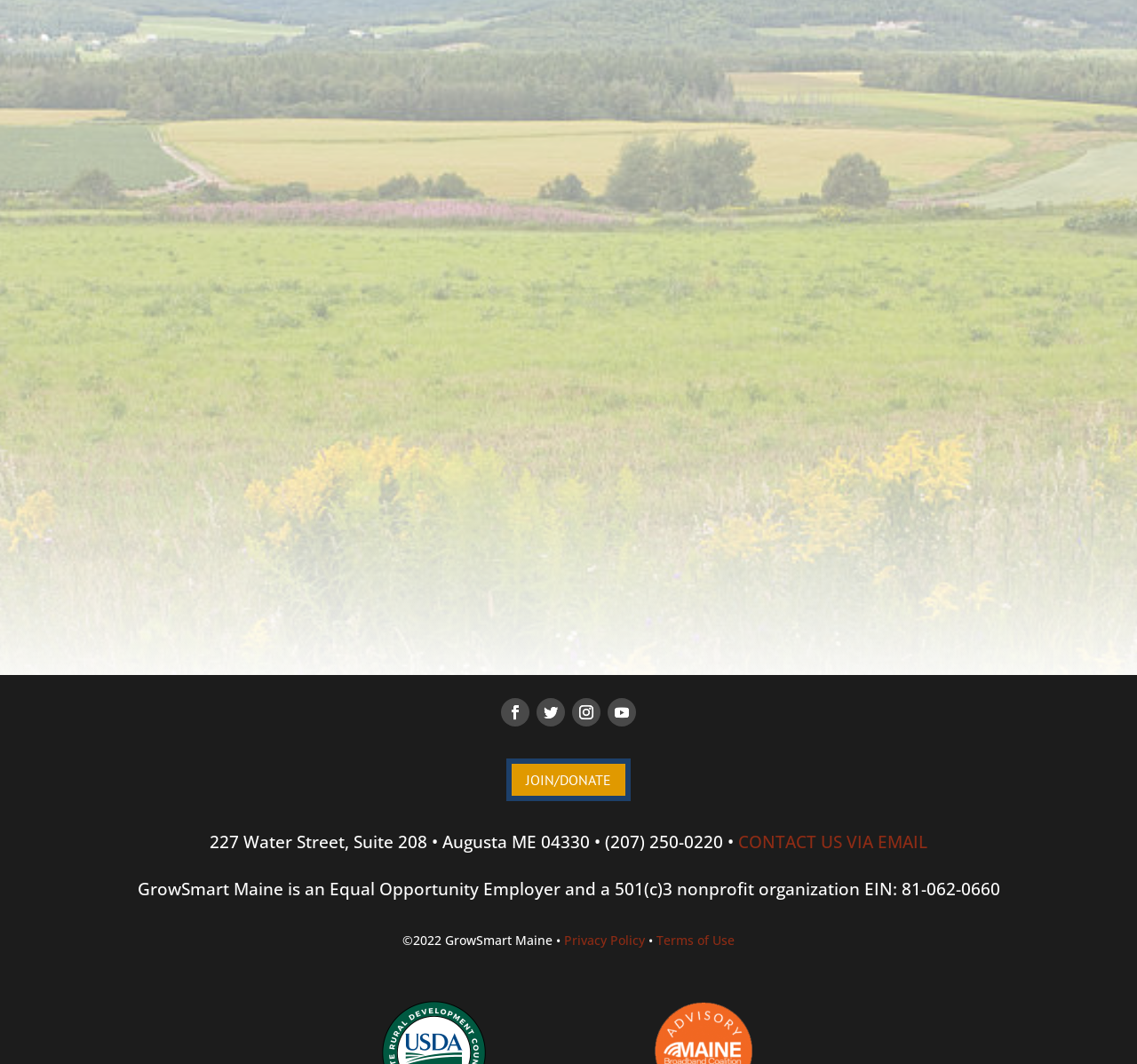Provide a brief response in the form of a single word or phrase:
How many rows are in the grid?

3